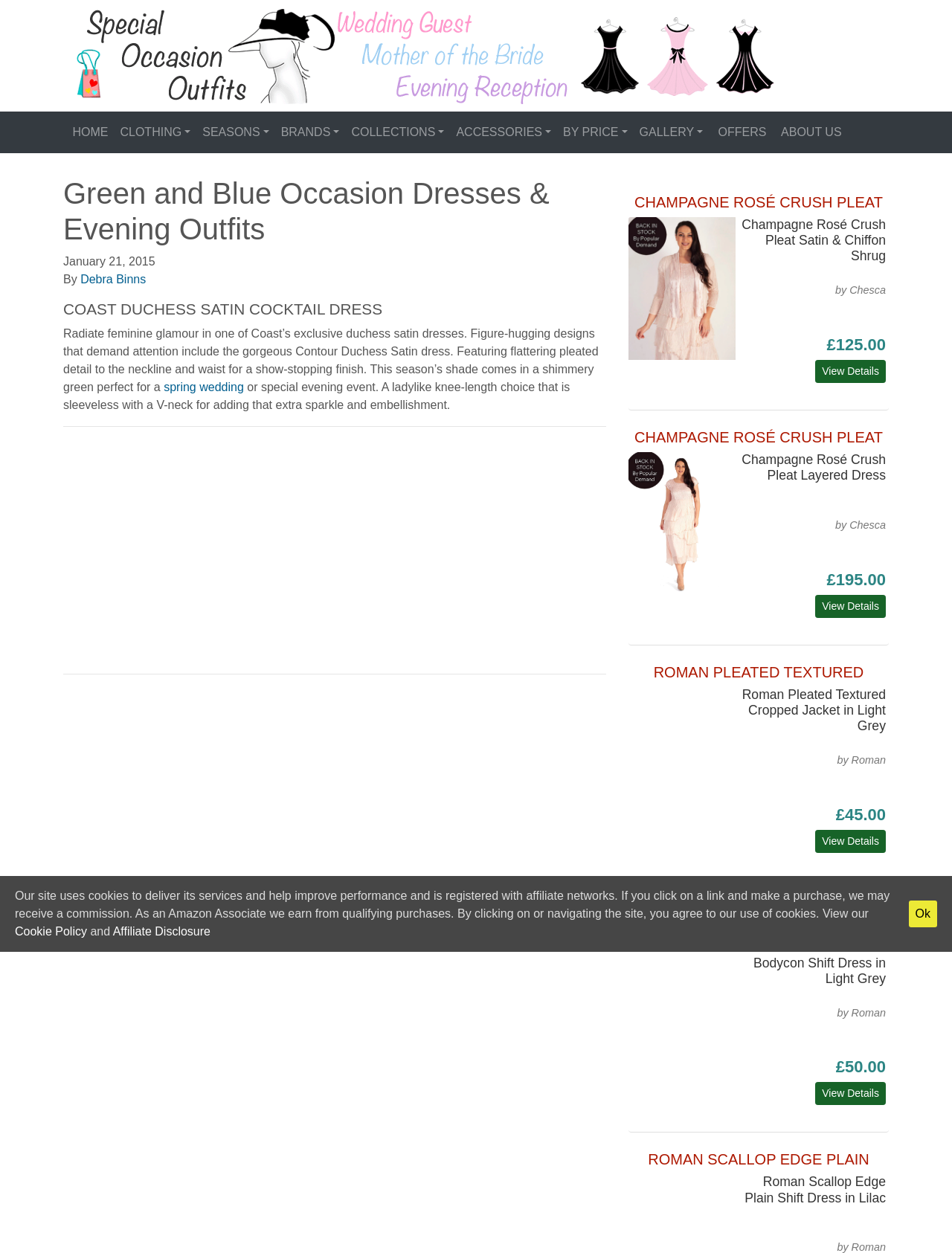Identify the bounding box coordinates of the clickable region necessary to fulfill the following instruction: "browse Categories". The bounding box coordinates should be four float numbers between 0 and 1, i.e., [left, top, right, bottom].

None